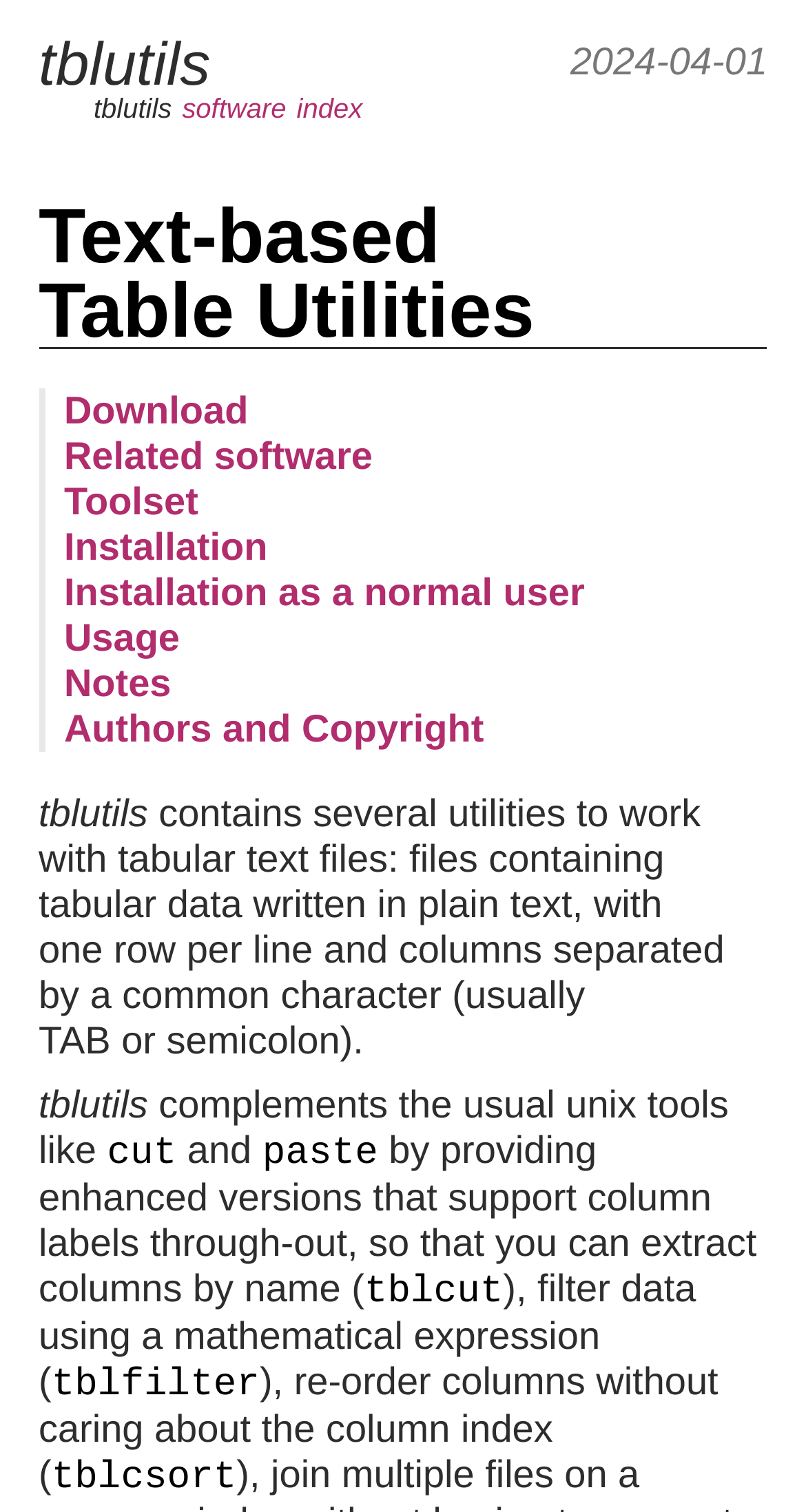Elaborate on the webpage's design and content in a detailed caption.

The webpage is about Text-based Table Utilities, with a prominent heading at the top center of the page. Below the heading, there are several links on the left side, including "2024-04-01", "tblutils", "software", "index", and others, which are likely navigation links or related resources.

On the right side of the page, there is a section with multiple links, including "Download", "Related software", "Toolset", "Installation", "Usage", "Notes", and "Authors and Copyright", which appear to be related to the utilities provided.

The main content of the page is a descriptive text that explains what tblutils is and its features. The text is divided into several paragraphs, with the first paragraph introducing tblutils as a collection of utilities for working with tabular text files. The text then explains how tblutils complements traditional Unix tools like cut and paste, and provides enhanced versions that support column labels.

Throughout the text, there are mentions of specific utilities, such as tblcut, tblfilter, and tblcsort, which are likely part of the tblutils package. The text also explains the features of these utilities, including extracting columns by name, filtering data using mathematical expressions, and re-ordering columns without caring about the column index.

Overall, the webpage appears to be a documentation or information page about the Text-based Table Utilities, providing an overview of its features and capabilities.